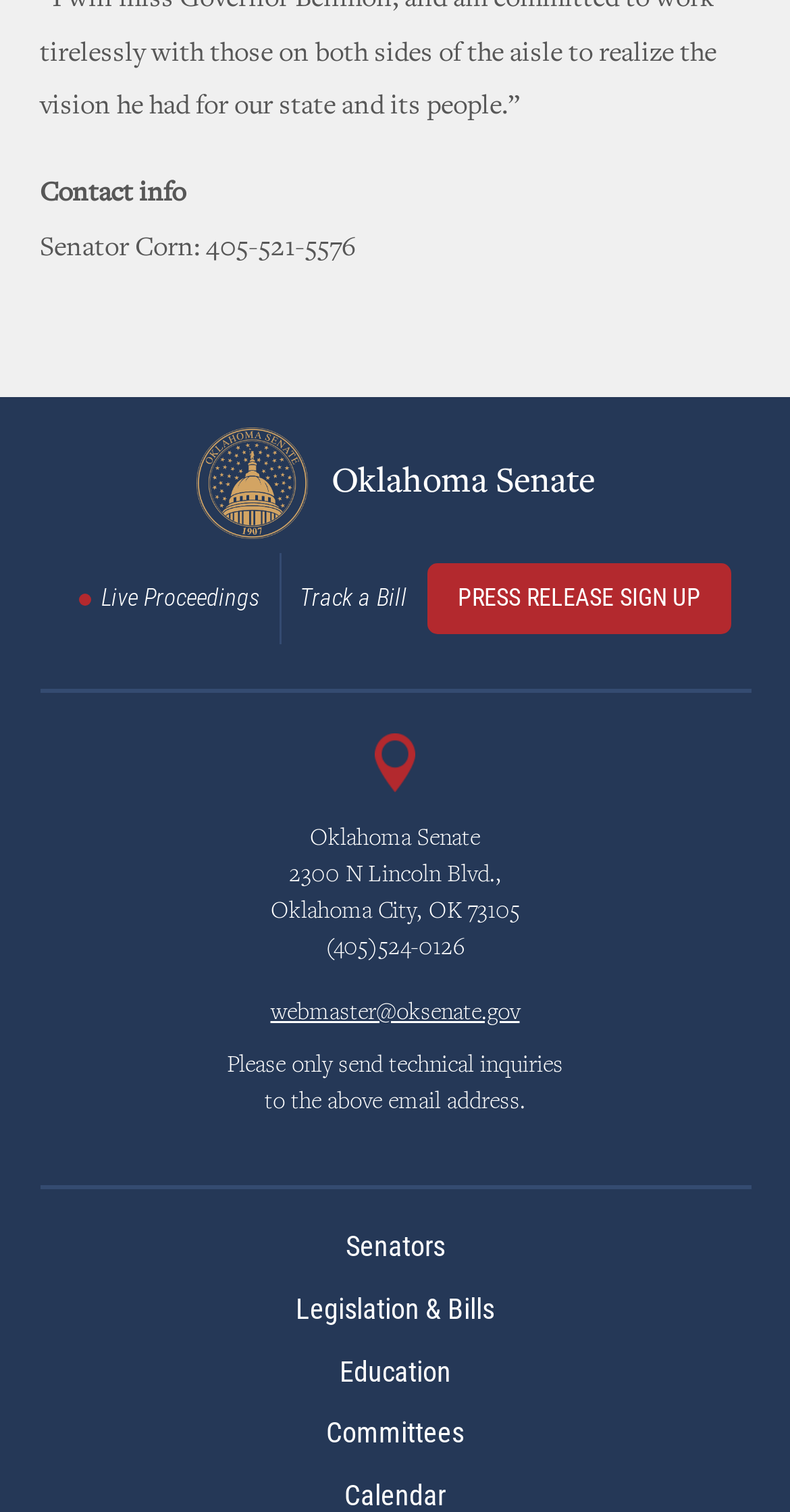Could you find the bounding box coordinates of the clickable area to complete this instruction: "Visit Oklahoma Senate website"?

[0.247, 0.283, 0.753, 0.357]